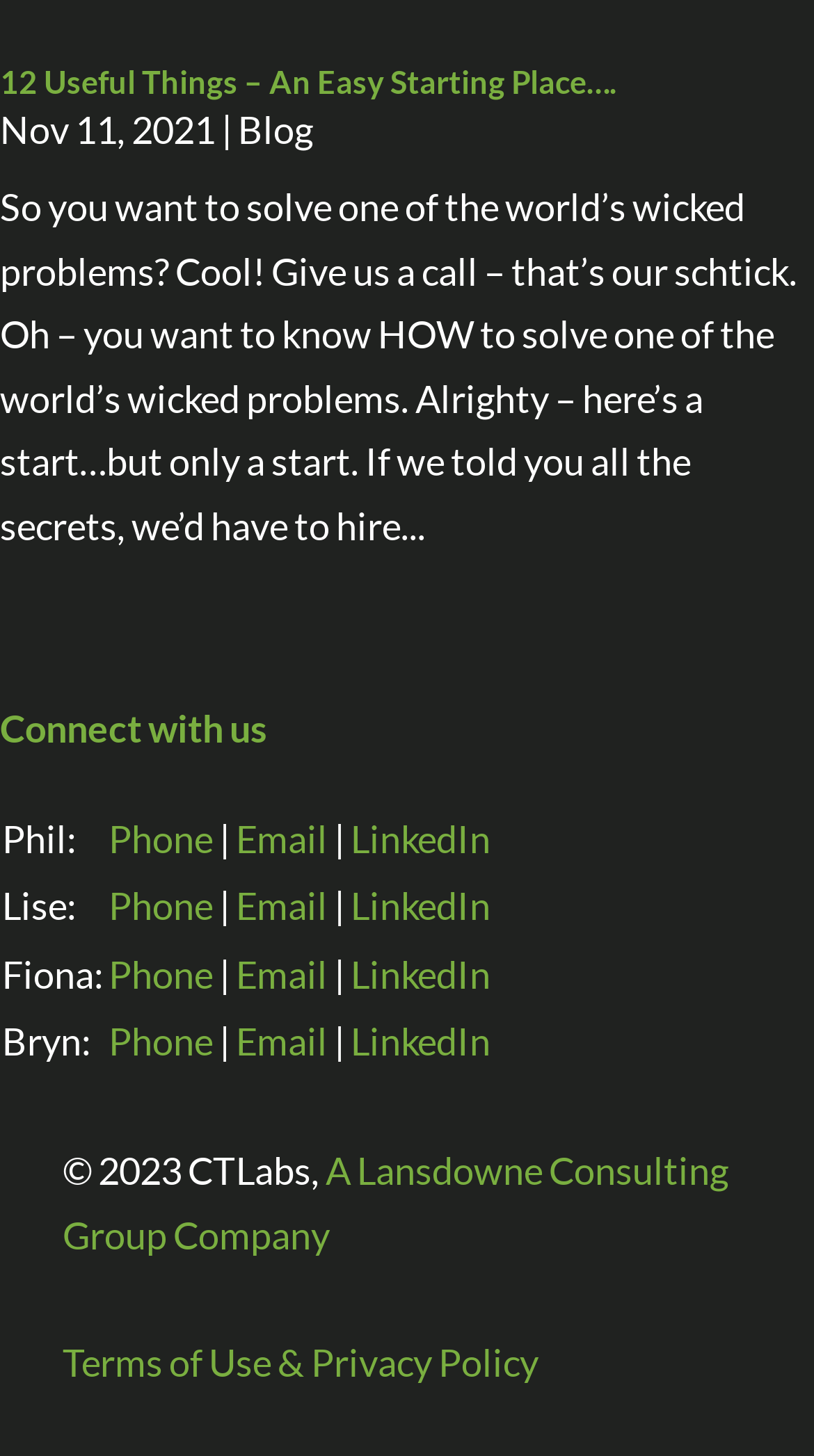What is the copyright year of the webpage?
Please provide a detailed answer to the question.

I found the copyright year of the webpage by looking at the text '© 2023 CTLabs' which is located at the bottom of the webpage.